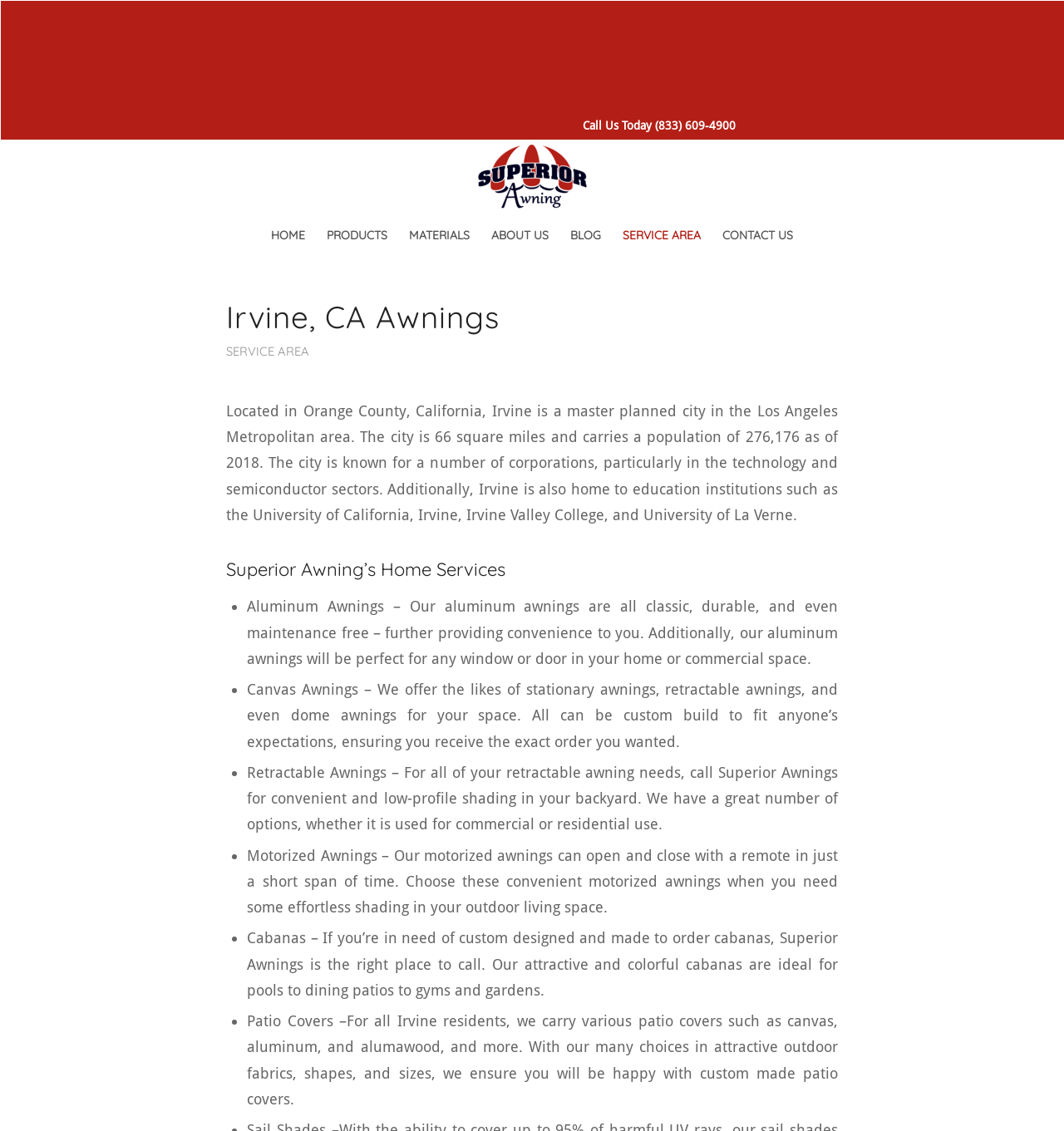Can you pinpoint the bounding box coordinates for the clickable element required for this instruction: "Read about 'Irvine, CA Awnings'"? The coordinates should be four float numbers between 0 and 1, i.e., [left, top, right, bottom].

[0.212, 0.263, 0.788, 0.31]